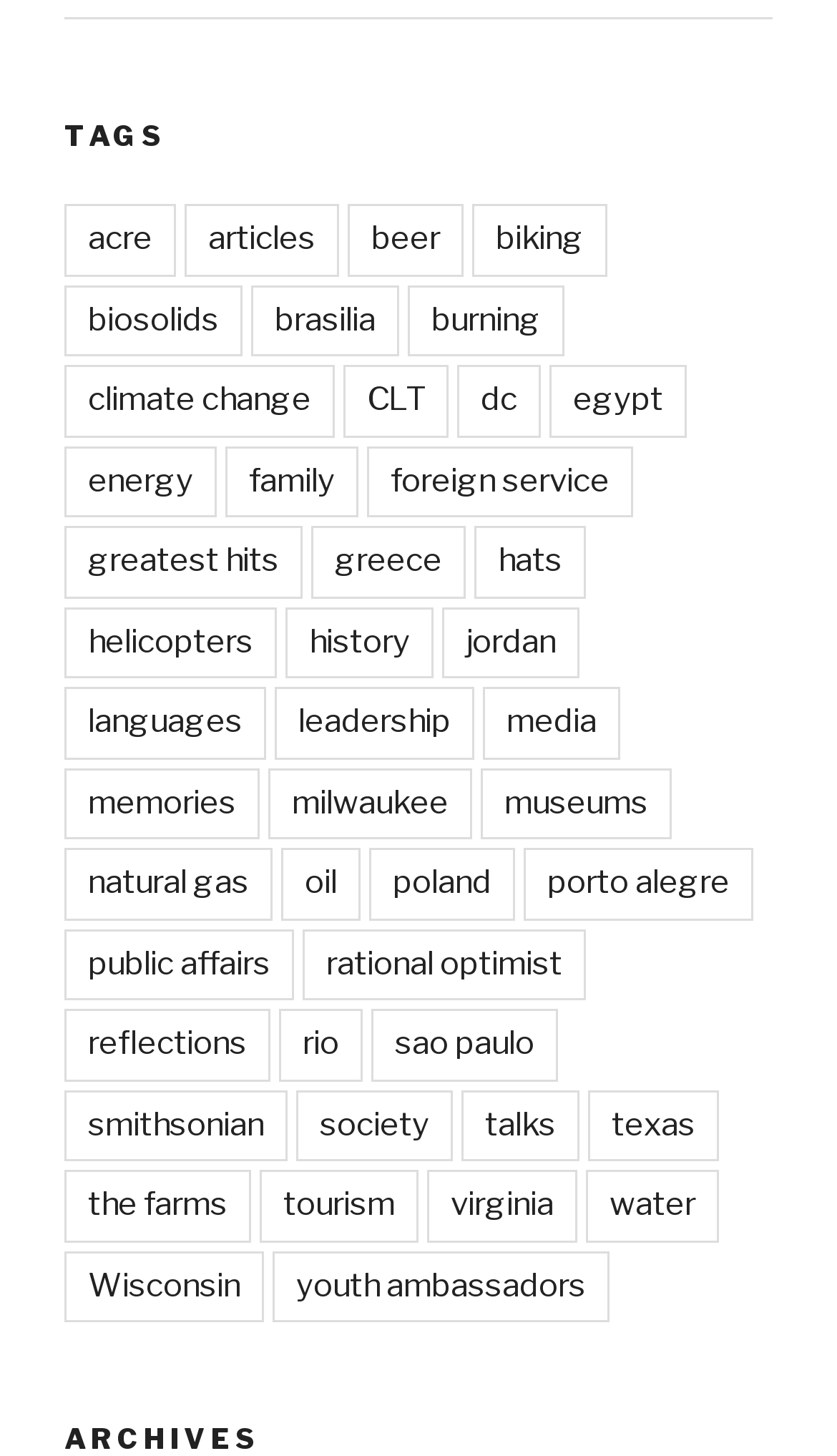Provide a brief response to the question using a single word or phrase: 
What is the first tag?

acre